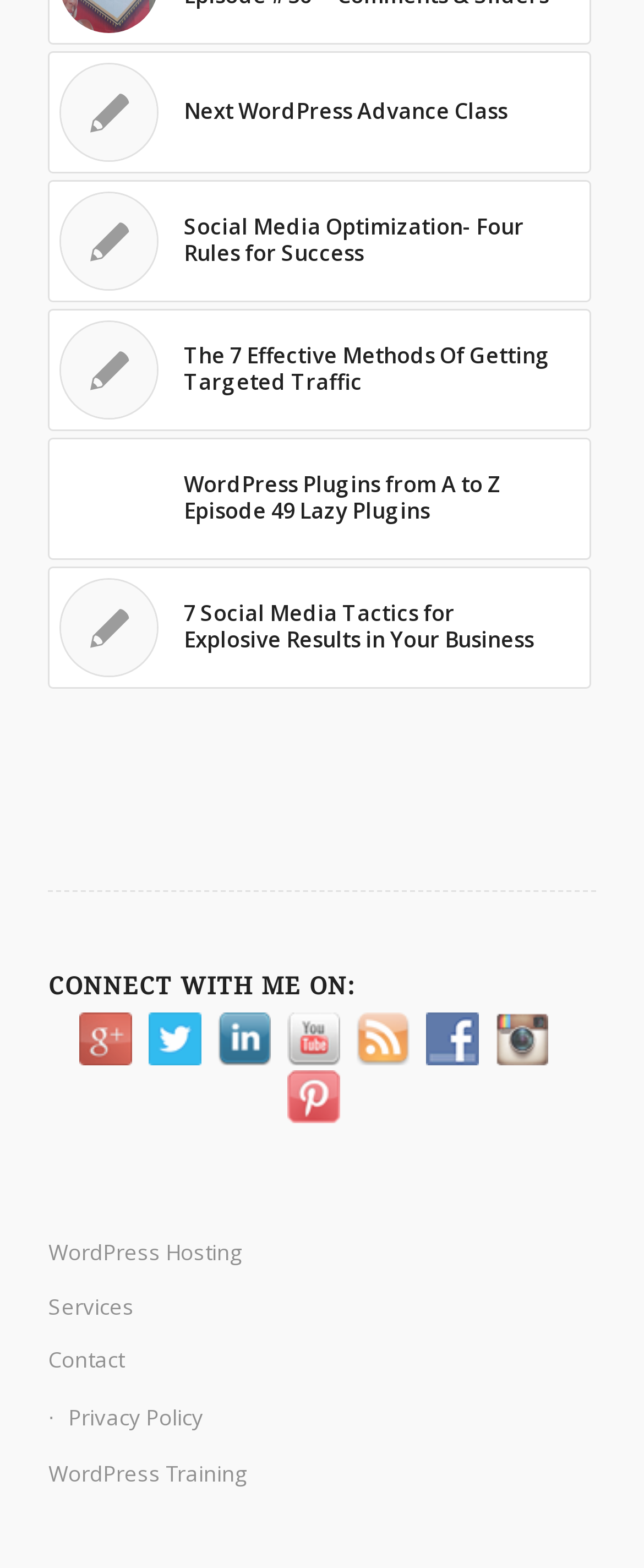Determine the bounding box coordinates of the clickable region to carry out the instruction: "Click on the link to the next WordPress advance class".

[0.075, 0.032, 0.917, 0.11]